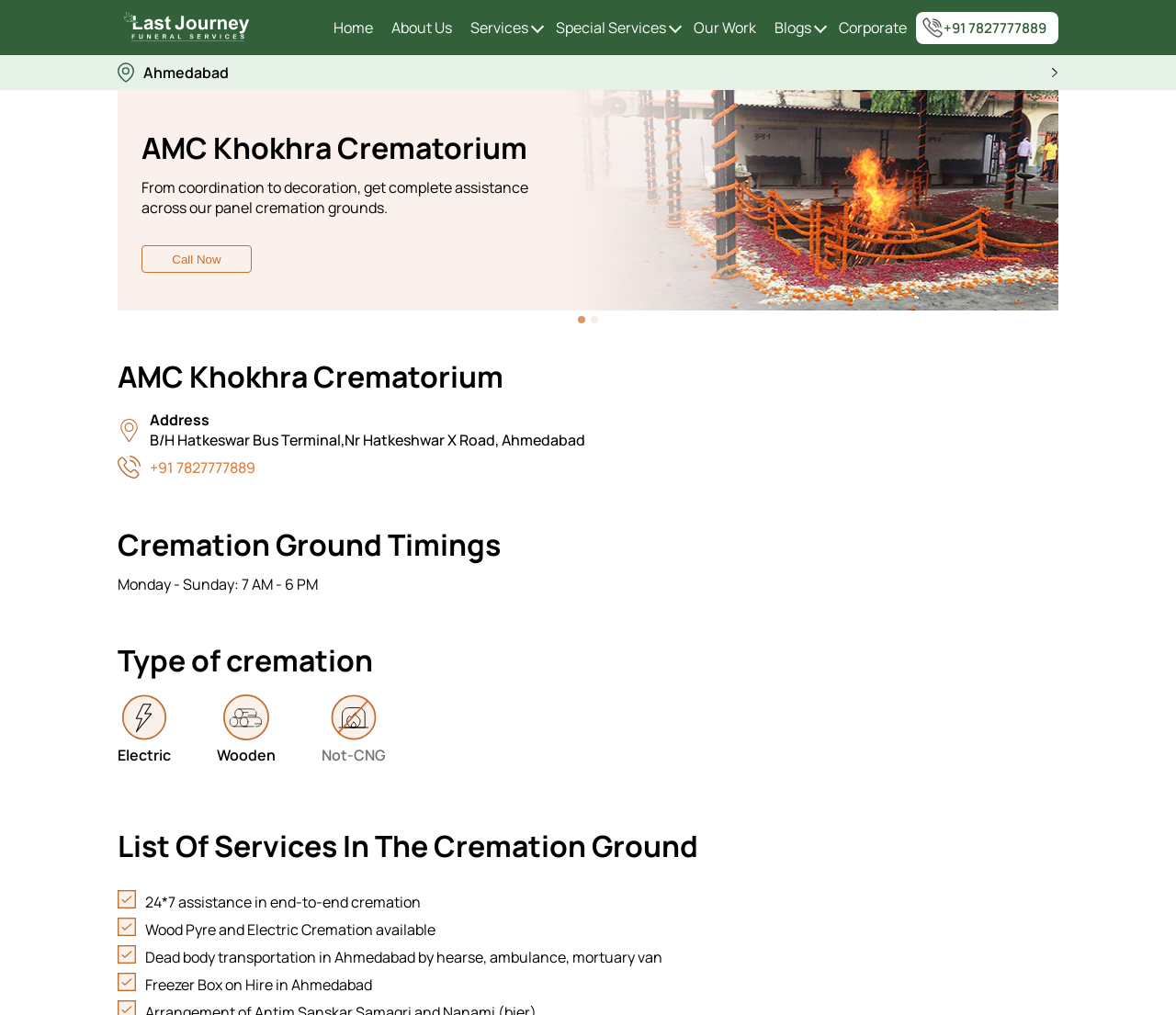Answer briefly with one word or phrase:
What is the address of AMC Khokhra Crematorium?

B/H Hatkeswar Bus Terminal,Nr Hatkeshwar X Road, Ahmedabad